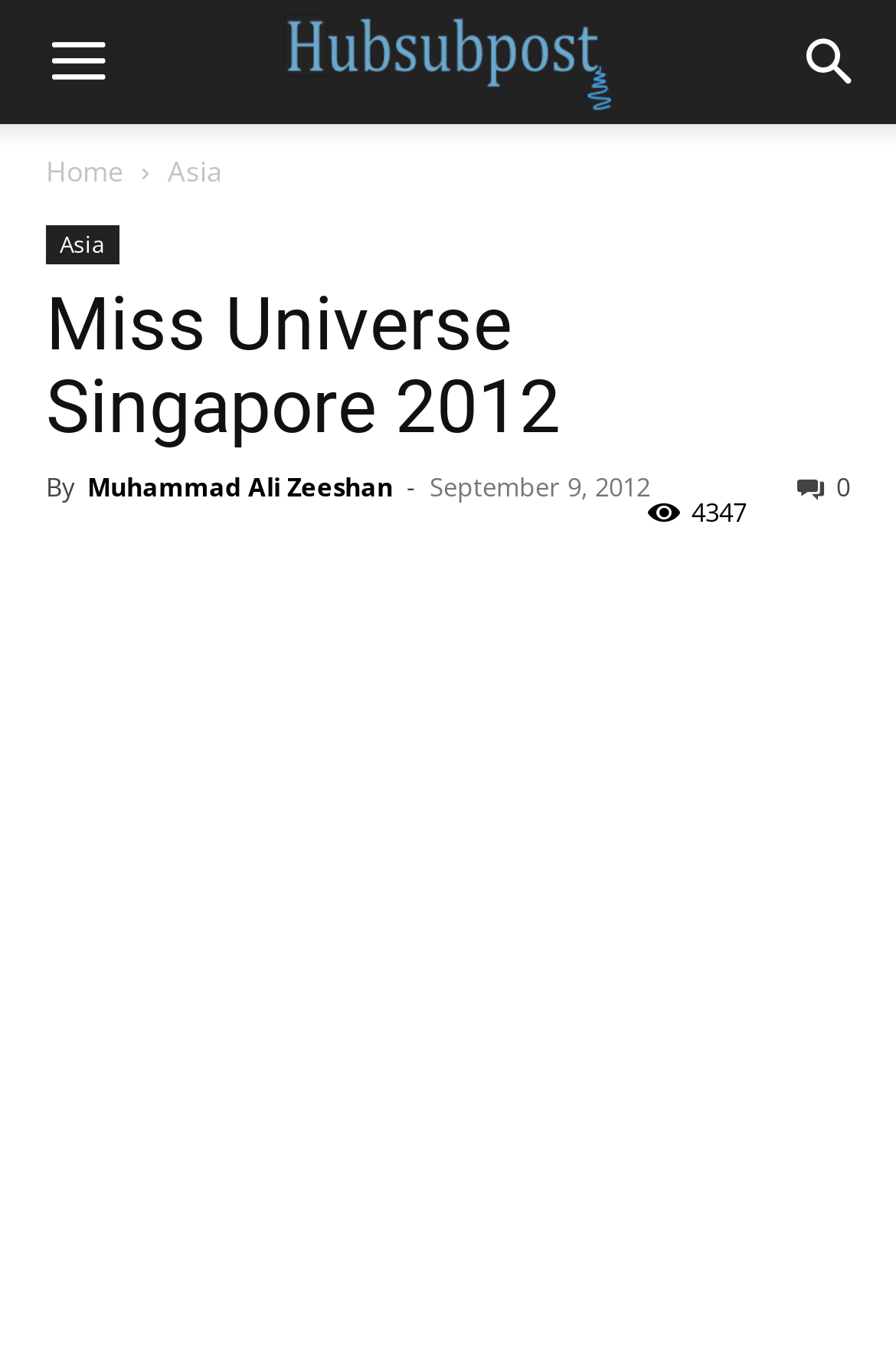How many subsidiary awards did Lynn Tan win?
Using the image, respond with a single word or phrase.

three